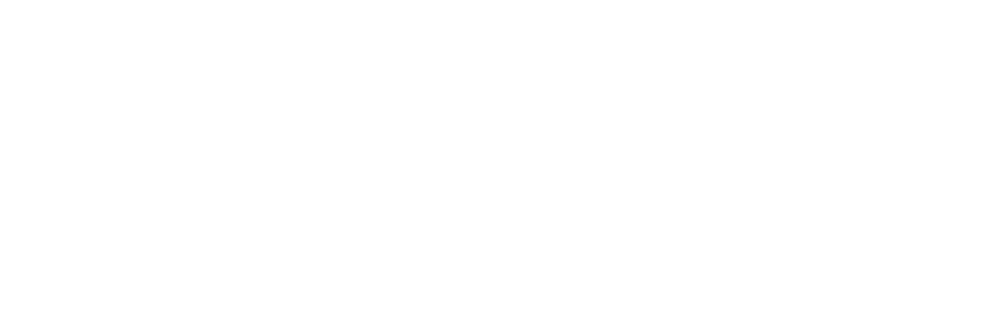Explain in detail what you see in the image.

The image represents the "Personal Consolidated Bonus Point Service," a feature offered by ICBC (Industrial and Commercial Bank of China). This service is aimed at enhancing customer financial management by consolidating various benefits into a single account. It highlights ICBC's continuous innovation in payment products, making transactions more convenient and effective for clients. Users can leverage multiple services, including electronic exchanges, e-banking payments, and payroll services, fostering a streamlined approach to personal and corporate finance. The visual design likely reinforces the theme of financial efficiency and customer-centric services, drawing attention to ICBC's commitment to enhancing user experience in financial transactions.